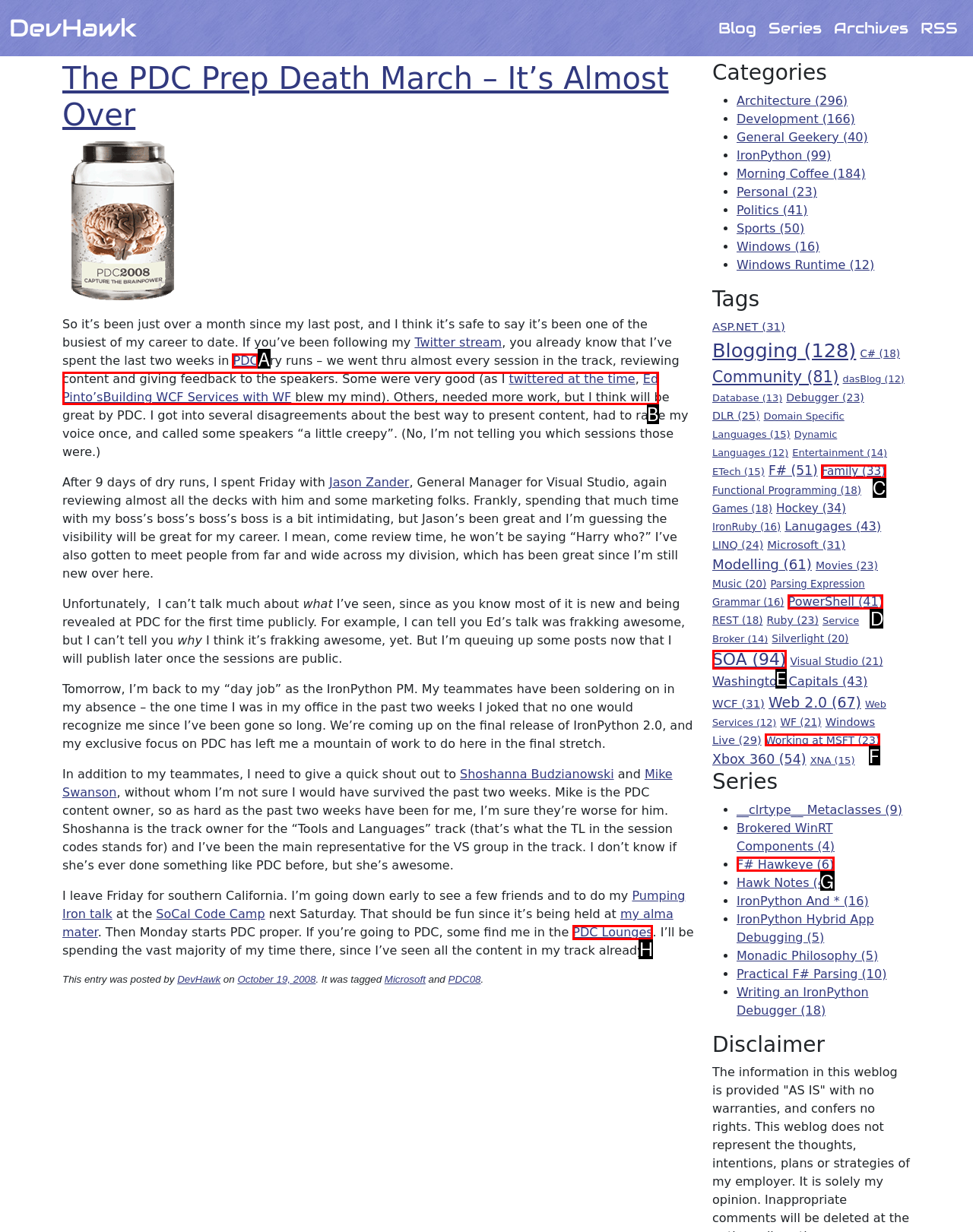Choose the letter of the option you need to click to Follow the link to PDC. Answer with the letter only.

A